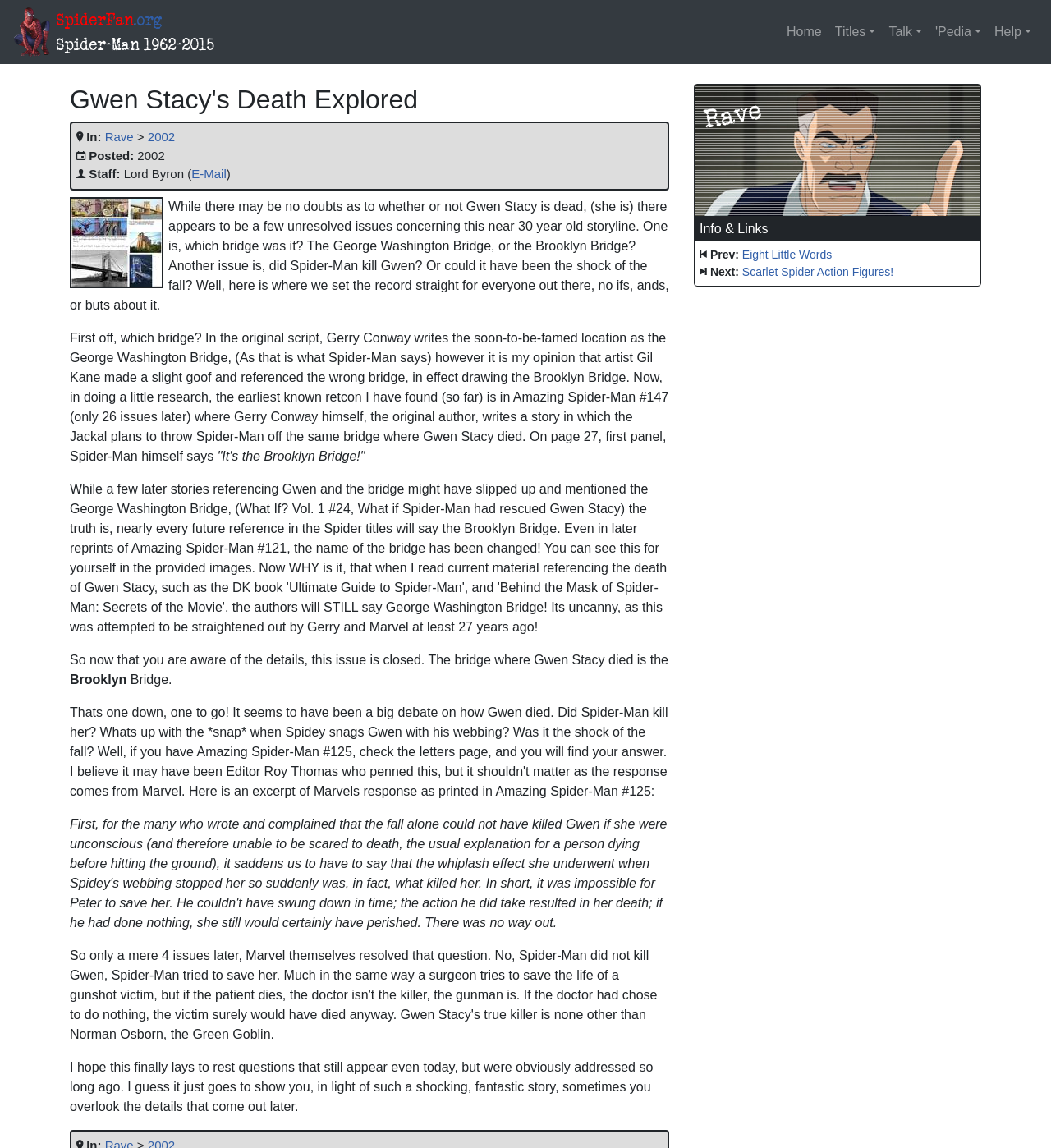Please specify the bounding box coordinates of the region to click in order to perform the following instruction: "Click the 'Eight Little Words' link".

[0.706, 0.216, 0.792, 0.228]